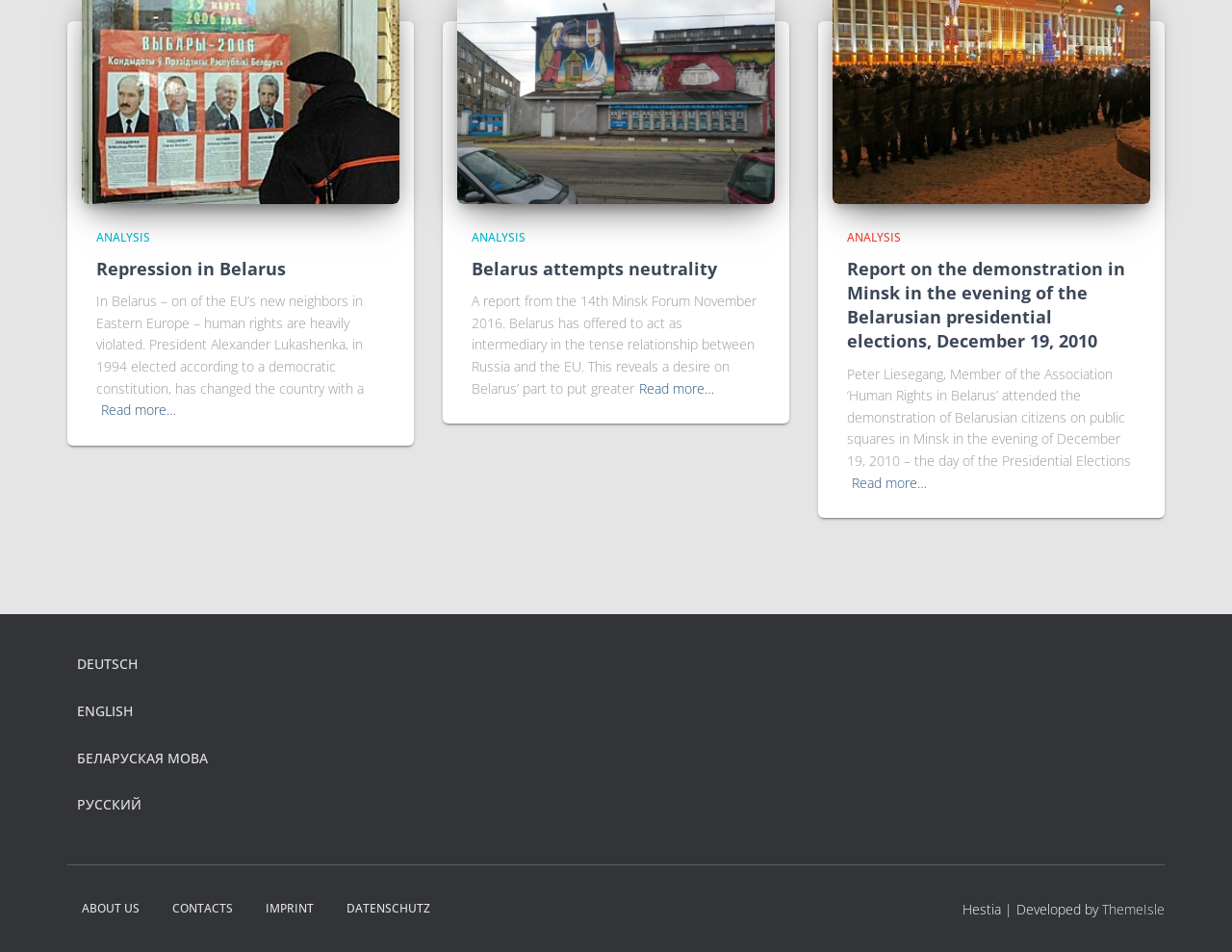Please locate the bounding box coordinates of the element that needs to be clicked to achieve the following instruction: "Read about the demonstration in Minsk". The coordinates should be four float numbers between 0 and 1, i.e., [left, top, right, bottom].

[0.688, 0.27, 0.922, 0.372]